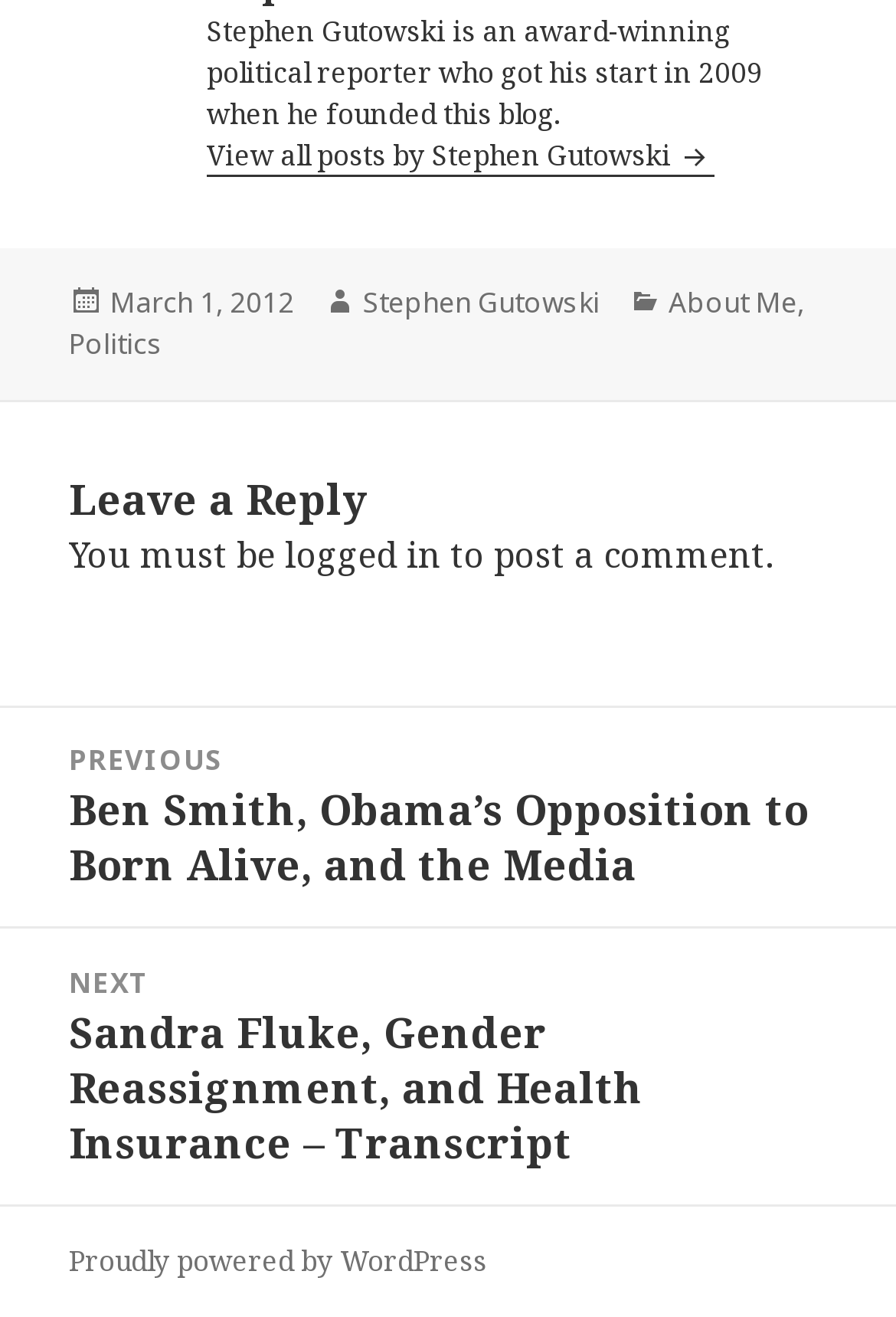What platform is the website powered by?
Using the image, provide a detailed and thorough answer to the question.

The platform that the website is powered by is mentioned in the link 'Proudly powered by WordPress' which is located at the bottom of the page.